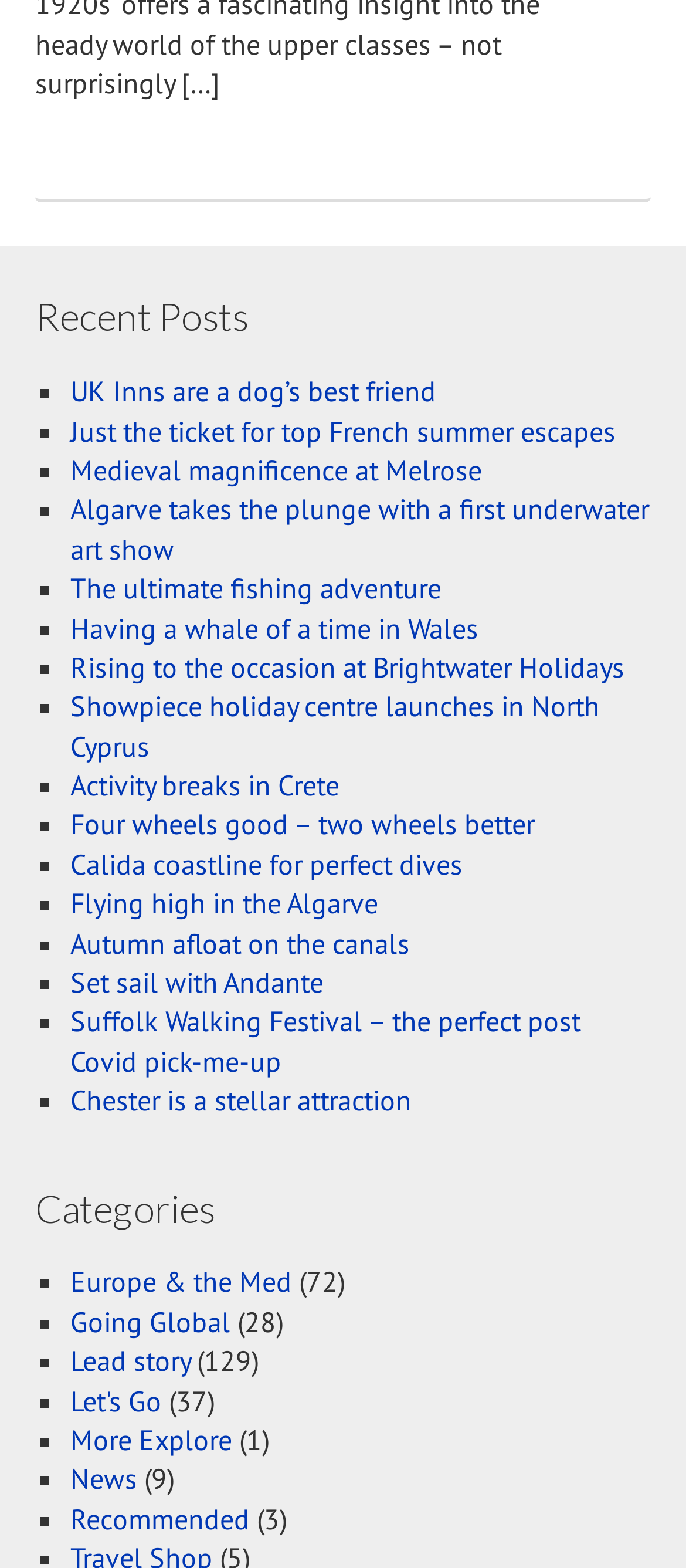Predict the bounding box coordinates of the area that should be clicked to accomplish the following instruction: "Click on 'UK Inns are a dog’s best friend'". The bounding box coordinates should consist of four float numbers between 0 and 1, i.e., [left, top, right, bottom].

[0.103, 0.238, 0.636, 0.261]